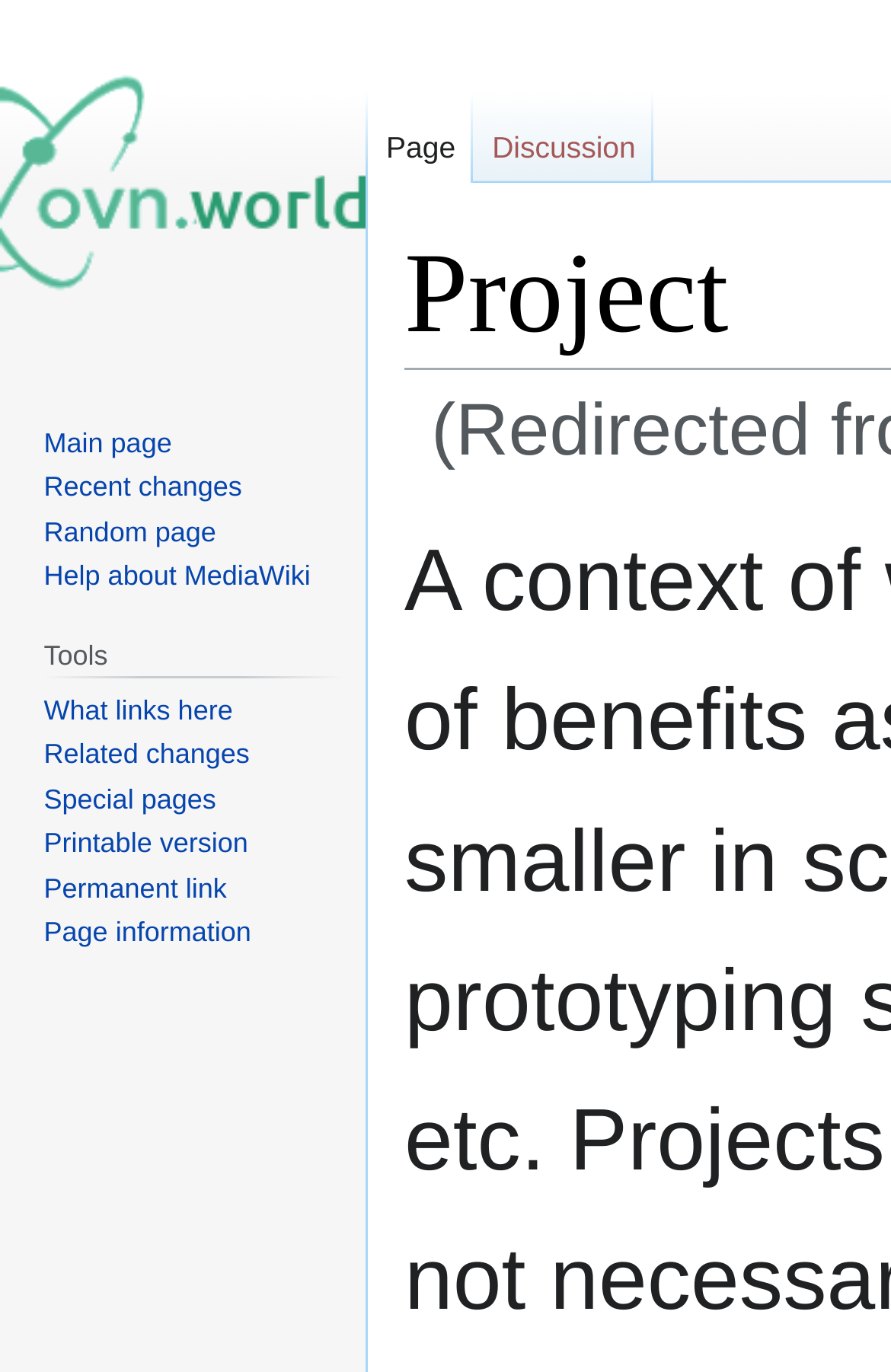Pinpoint the bounding box coordinates of the clickable area needed to execute the instruction: "Get help about MediaWiki". The coordinates should be specified as four float numbers between 0 and 1, i.e., [left, top, right, bottom].

[0.049, 0.408, 0.348, 0.432]